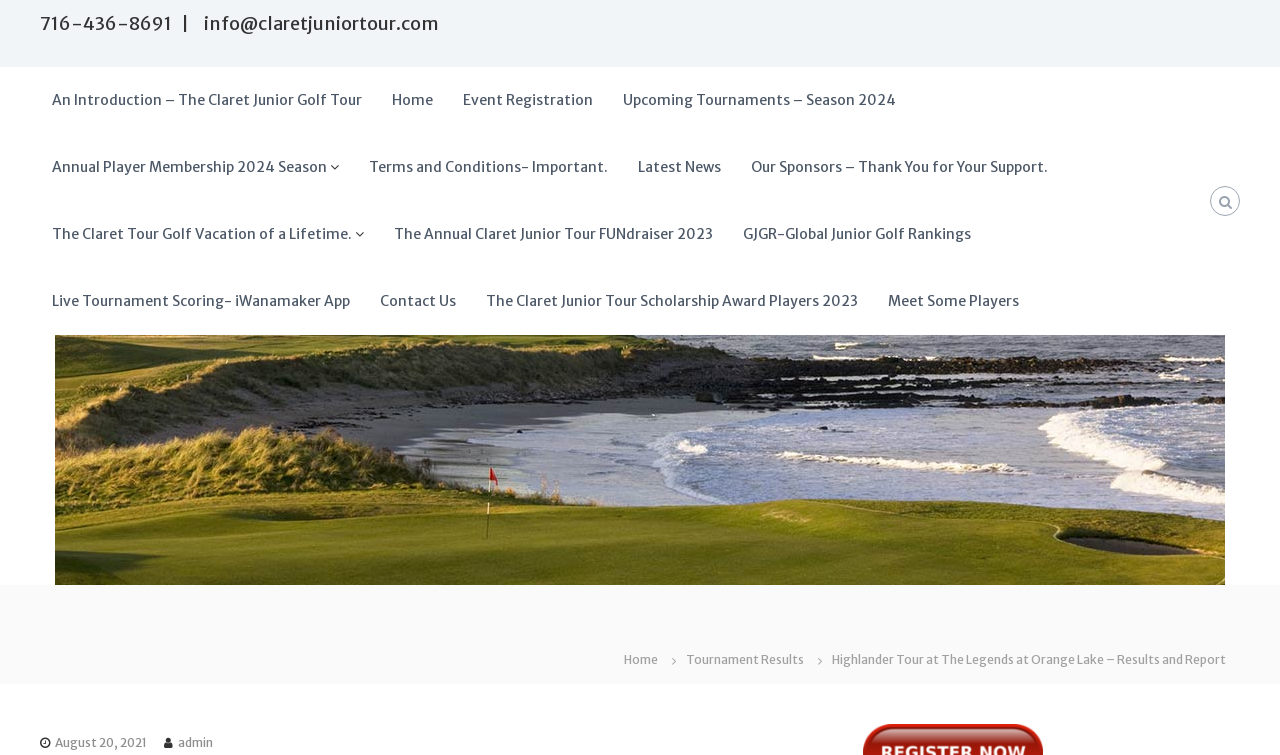Provide the bounding box coordinates of the UI element that matches the description: "Event Registration".

[0.362, 0.121, 0.463, 0.145]